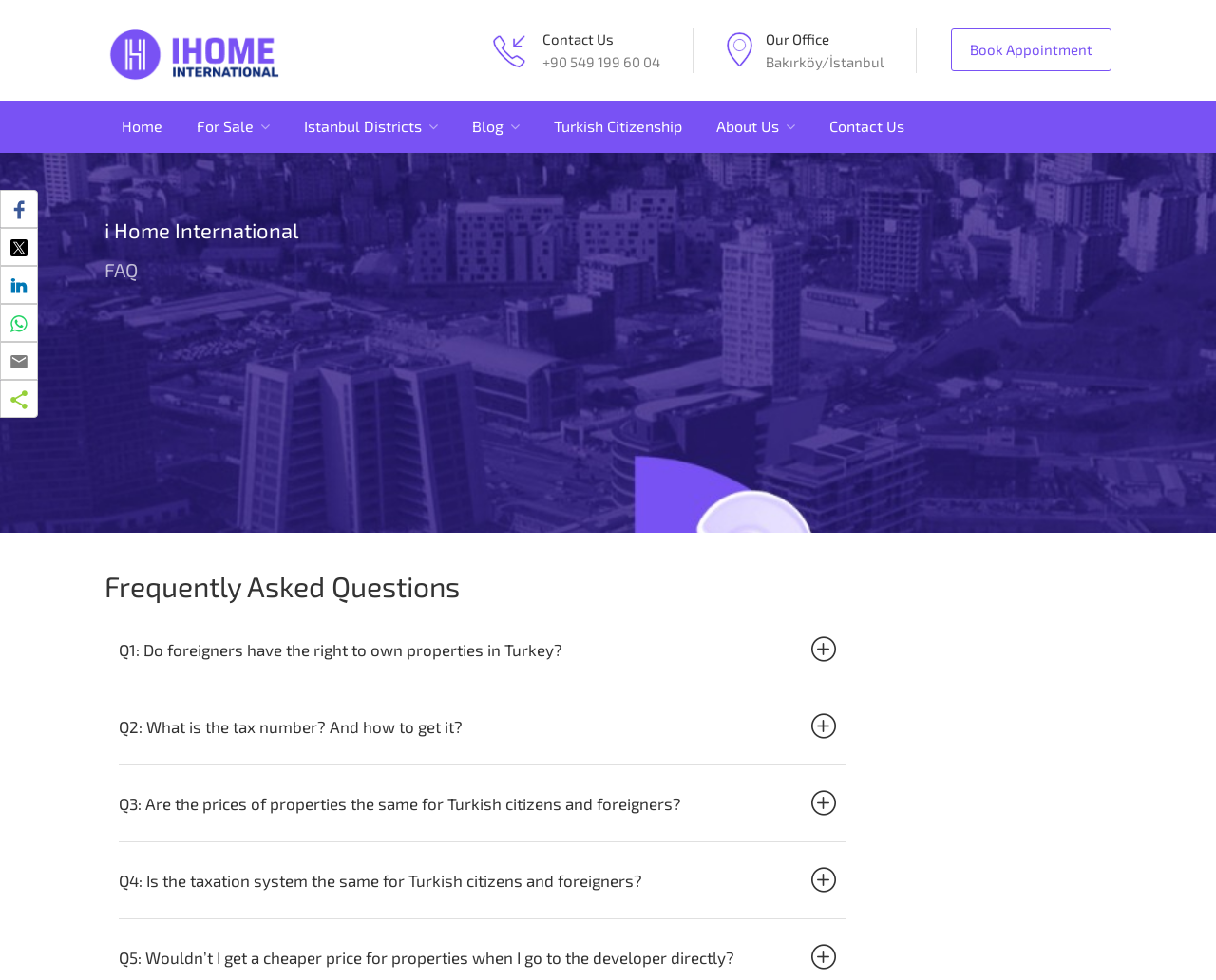Please provide a brief answer to the question using only one word or phrase: 
What is the company name?

i Home International